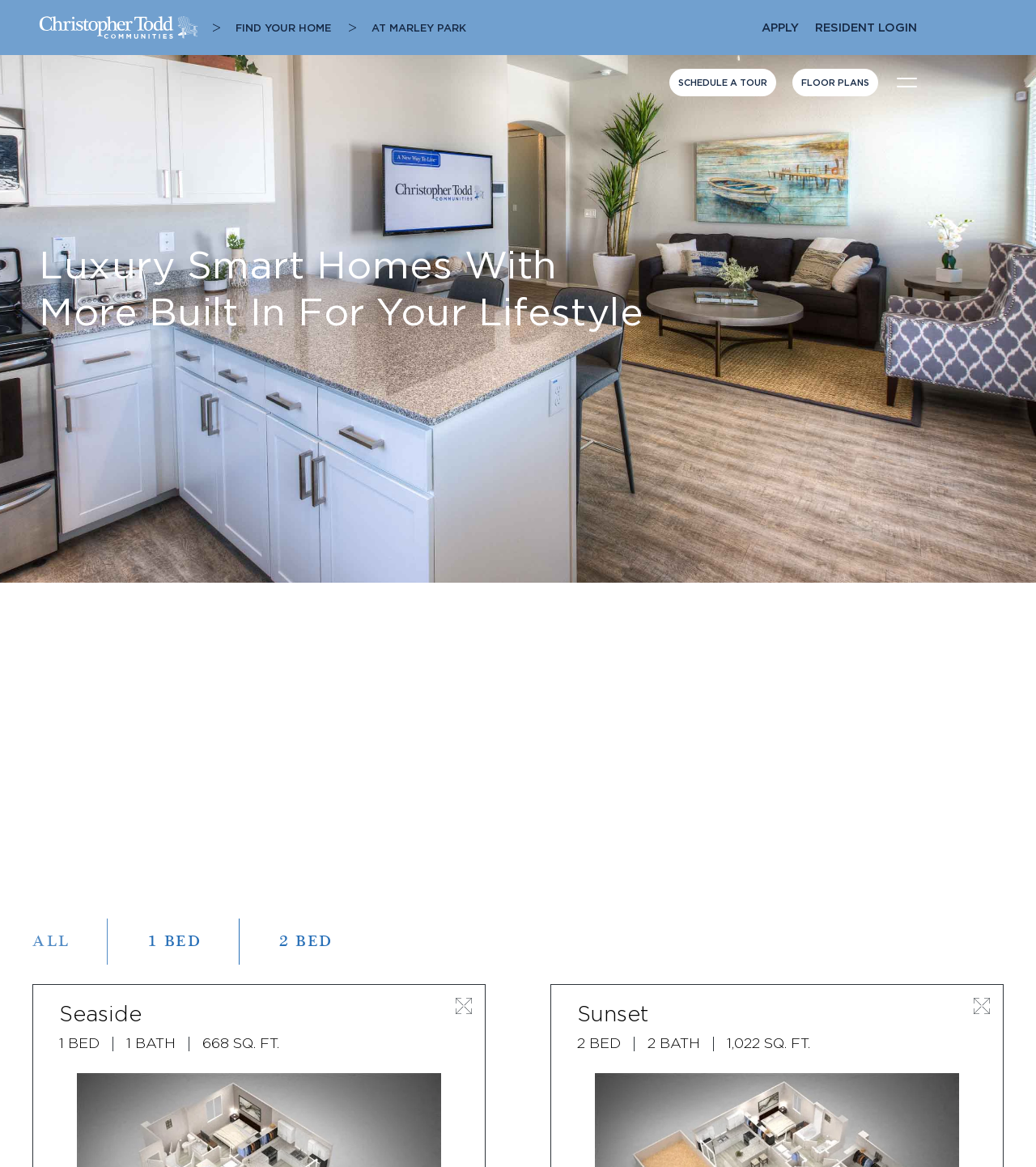Identify the bounding box coordinates of the HTML element based on this description: "Schedule a Social Distancing Tour".

[0.735, 0.453, 0.959, 0.477]